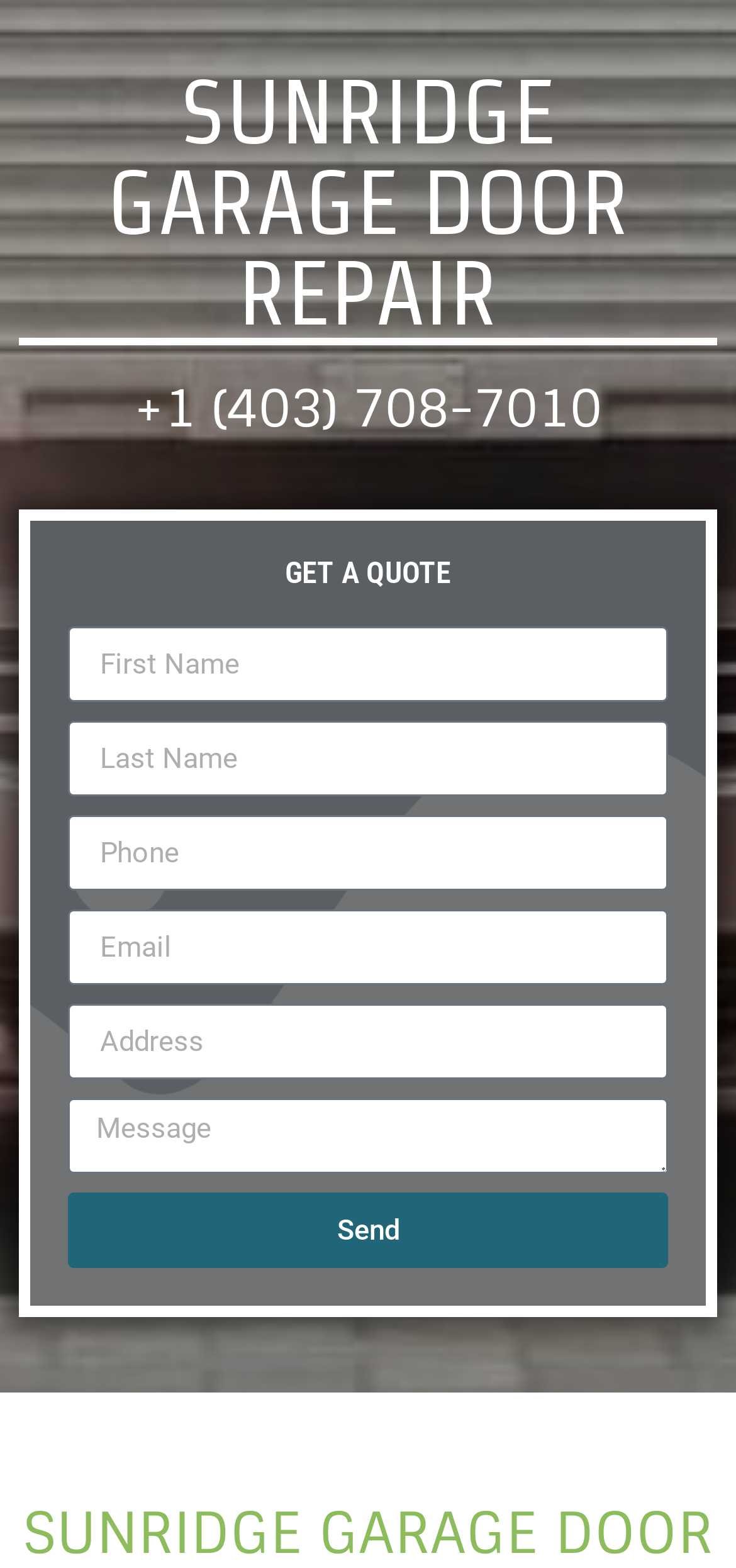Identify the bounding box for the element characterized by the following description: "name="form_fields[field_5de081c]" placeholder="Phone"".

[0.092, 0.52, 0.908, 0.568]